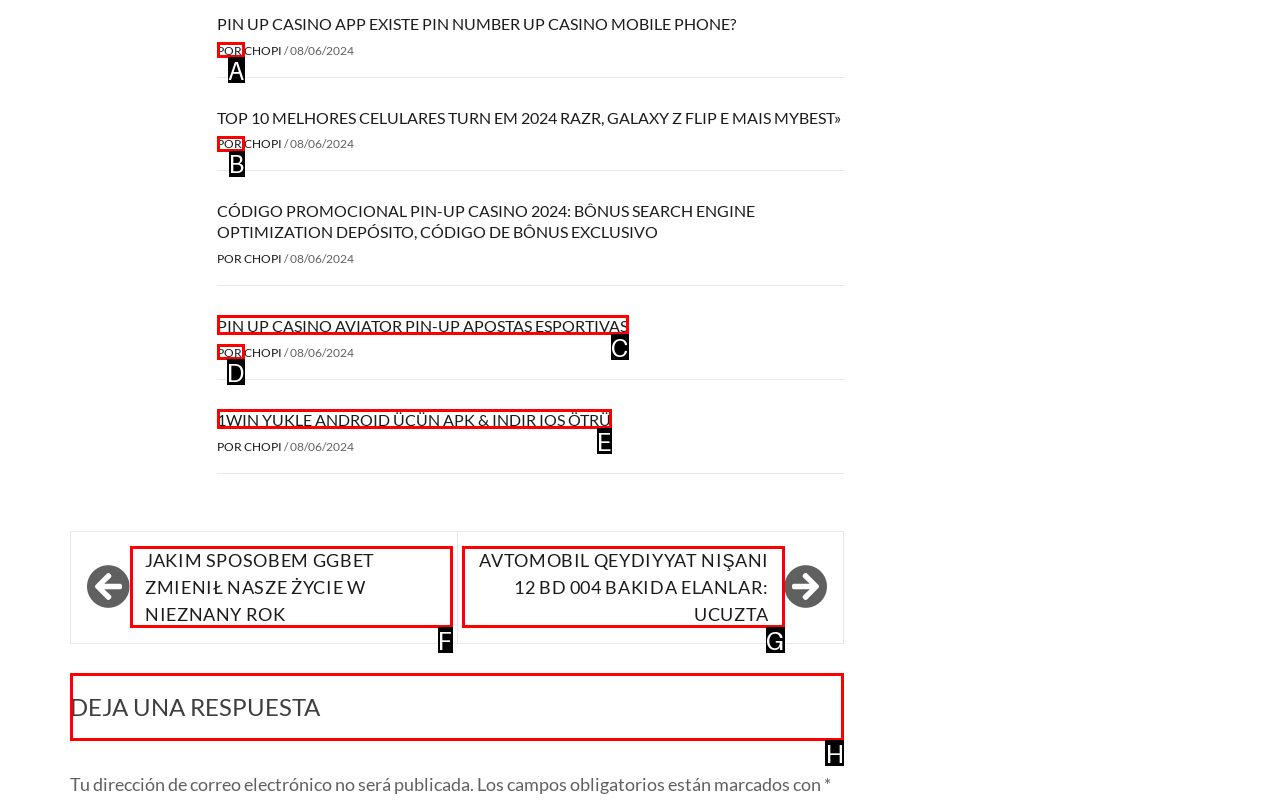Tell me which one HTML element I should click to complete the following task: Leave a response Answer with the option's letter from the given choices directly.

H